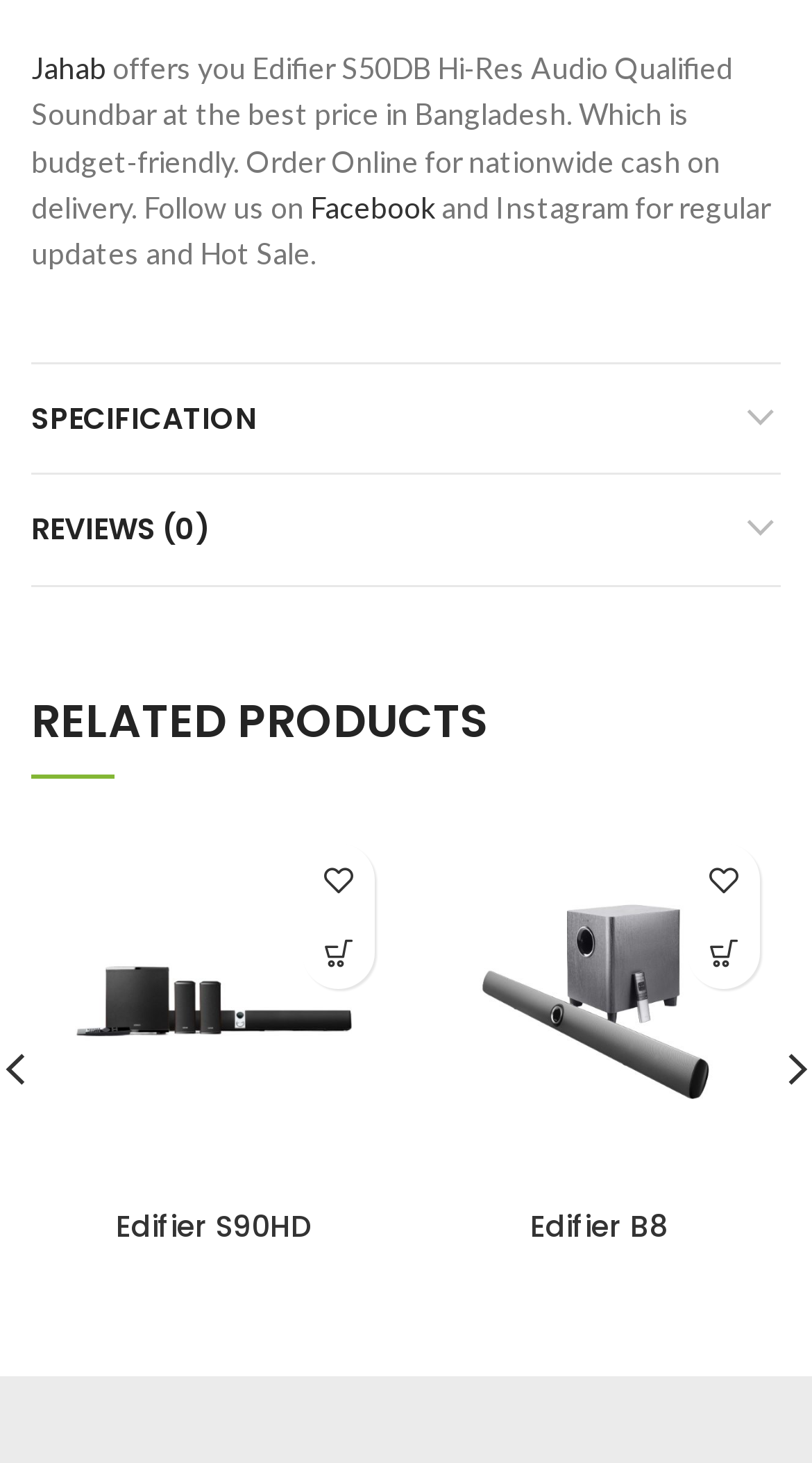What is the brand of the soundbar?
Based on the screenshot, provide your answer in one word or phrase.

Edifier